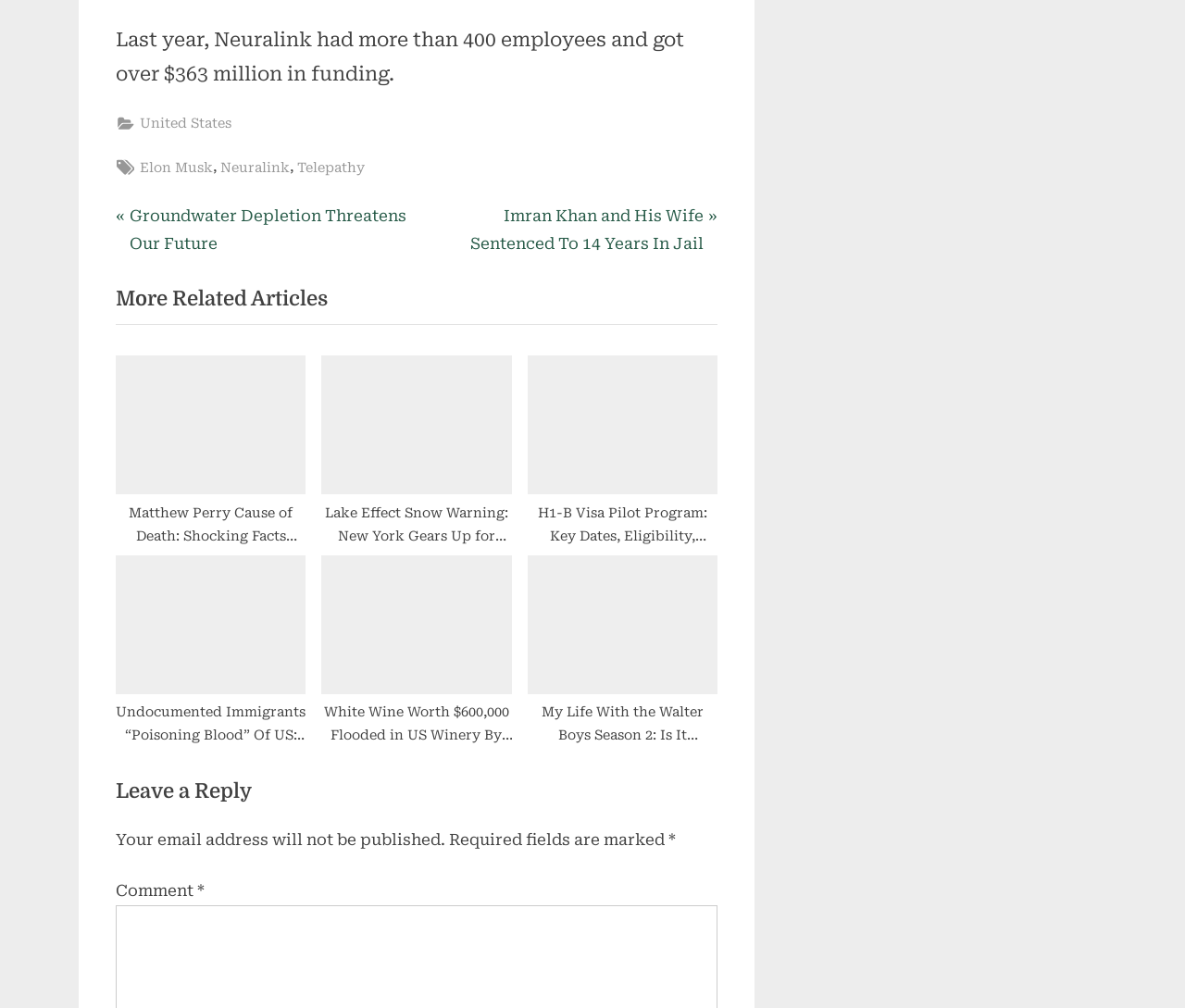Identify the bounding box of the UI component described as: "Telepathy".

[0.251, 0.155, 0.308, 0.178]